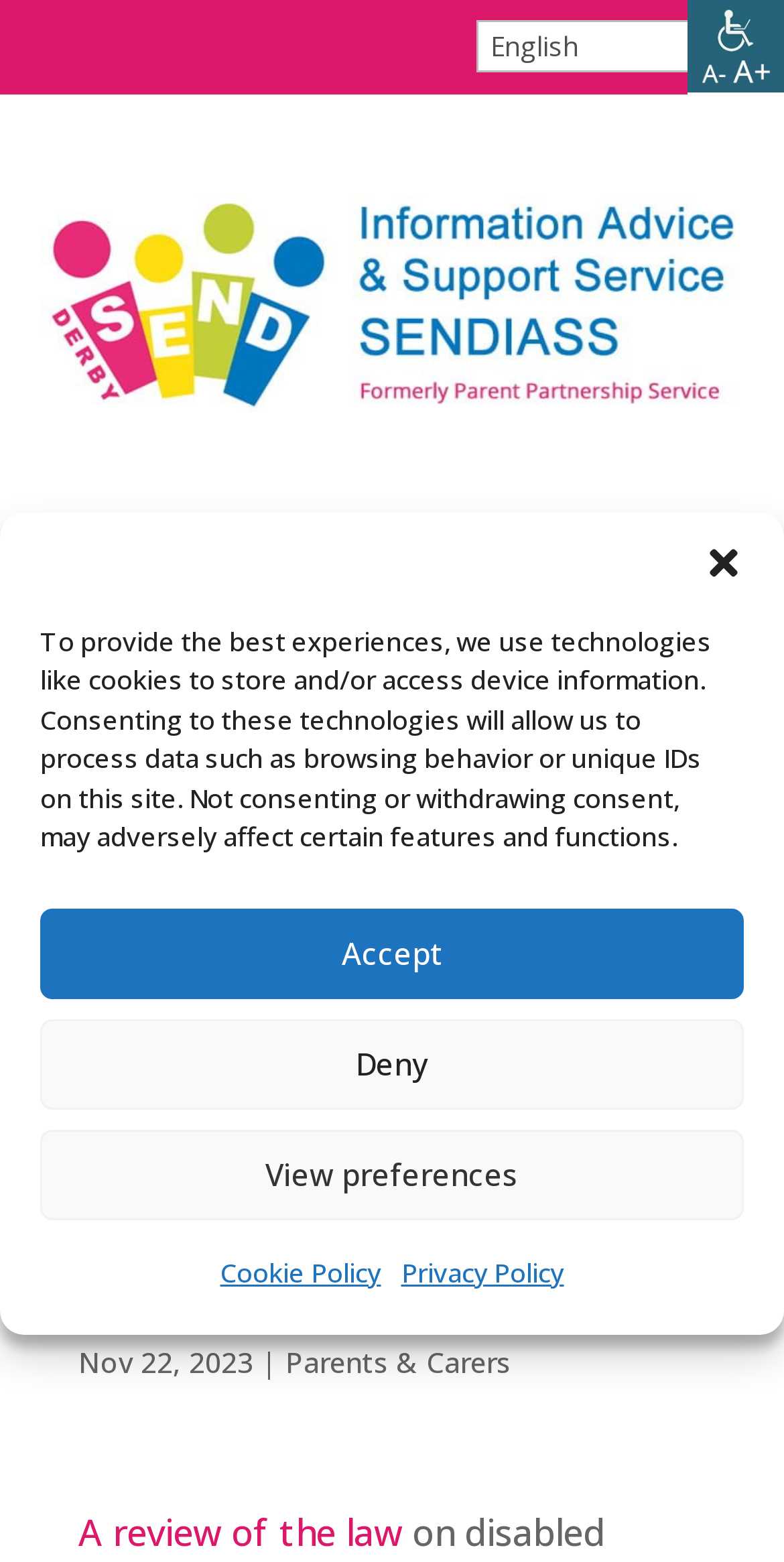What is the date mentioned in the article?
Could you give a comprehensive explanation in response to this question?

The date mentioned in the article is obtained from the StaticText element with the text 'Nov 22, 2023', which is located below the main heading.